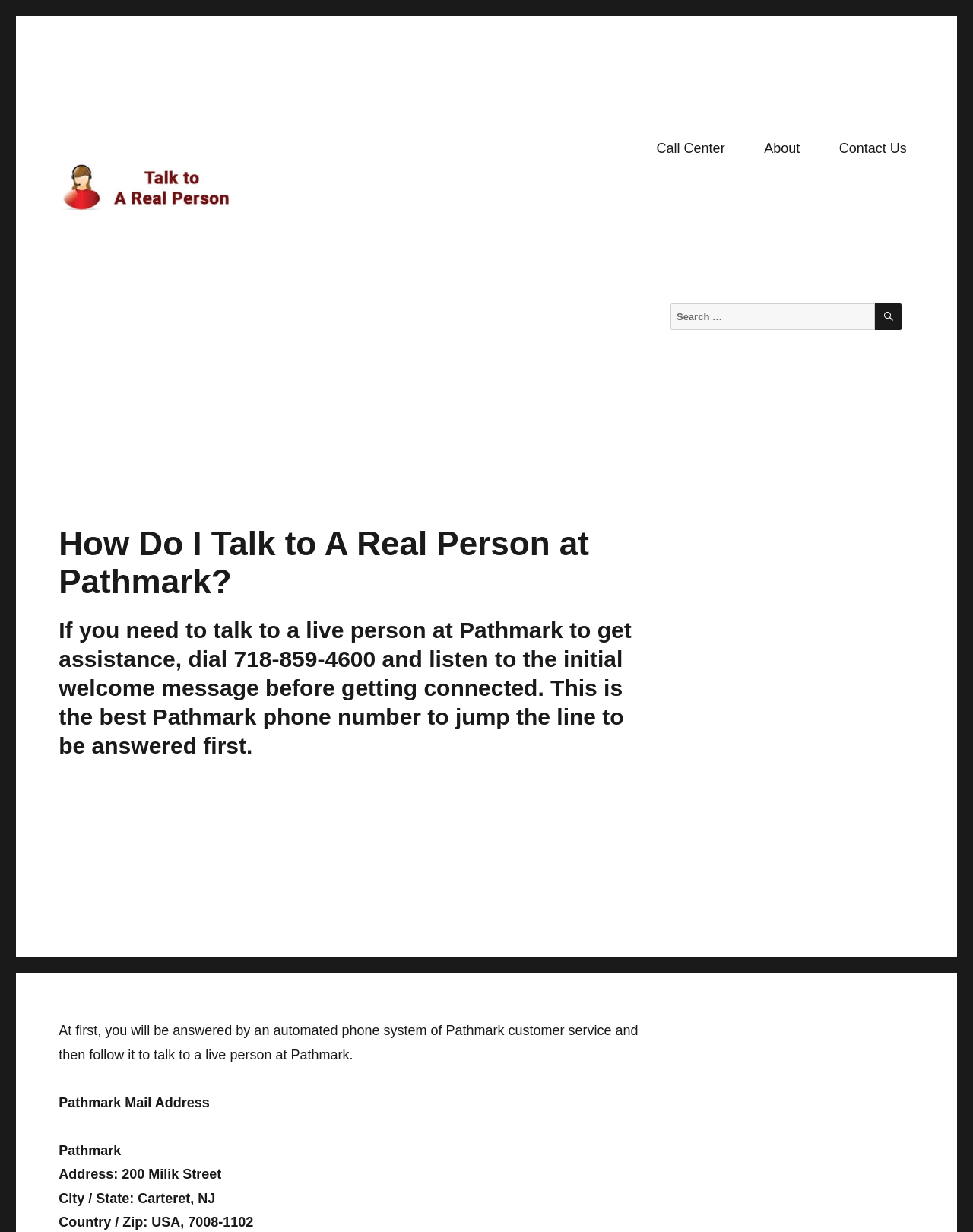Please find and generate the text of the main heading on the webpage.

How Do I Talk to A Real Person at Pathmark?